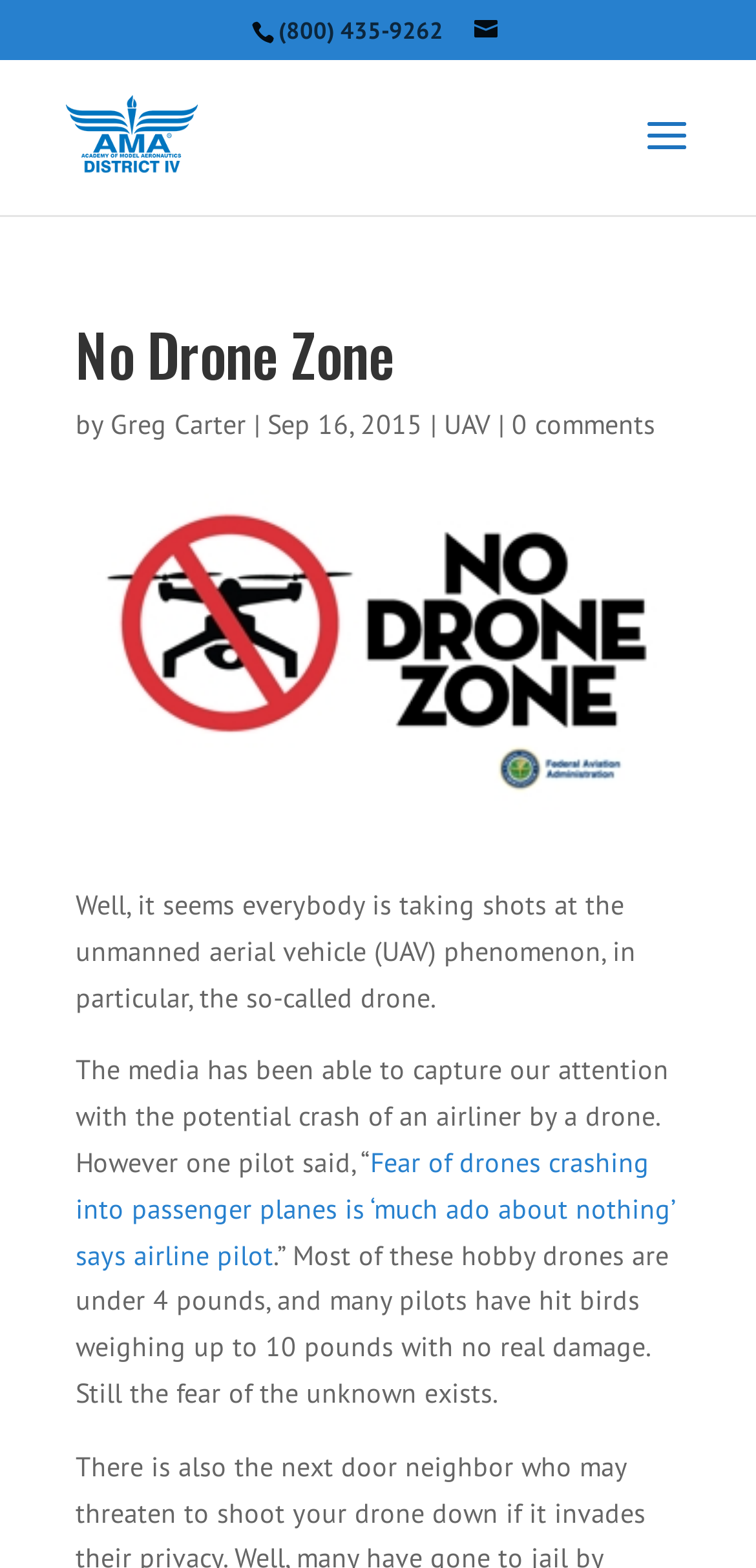Answer briefly with one word or phrase:
What is the title of the image at the top of the webpage?

AMA District IV